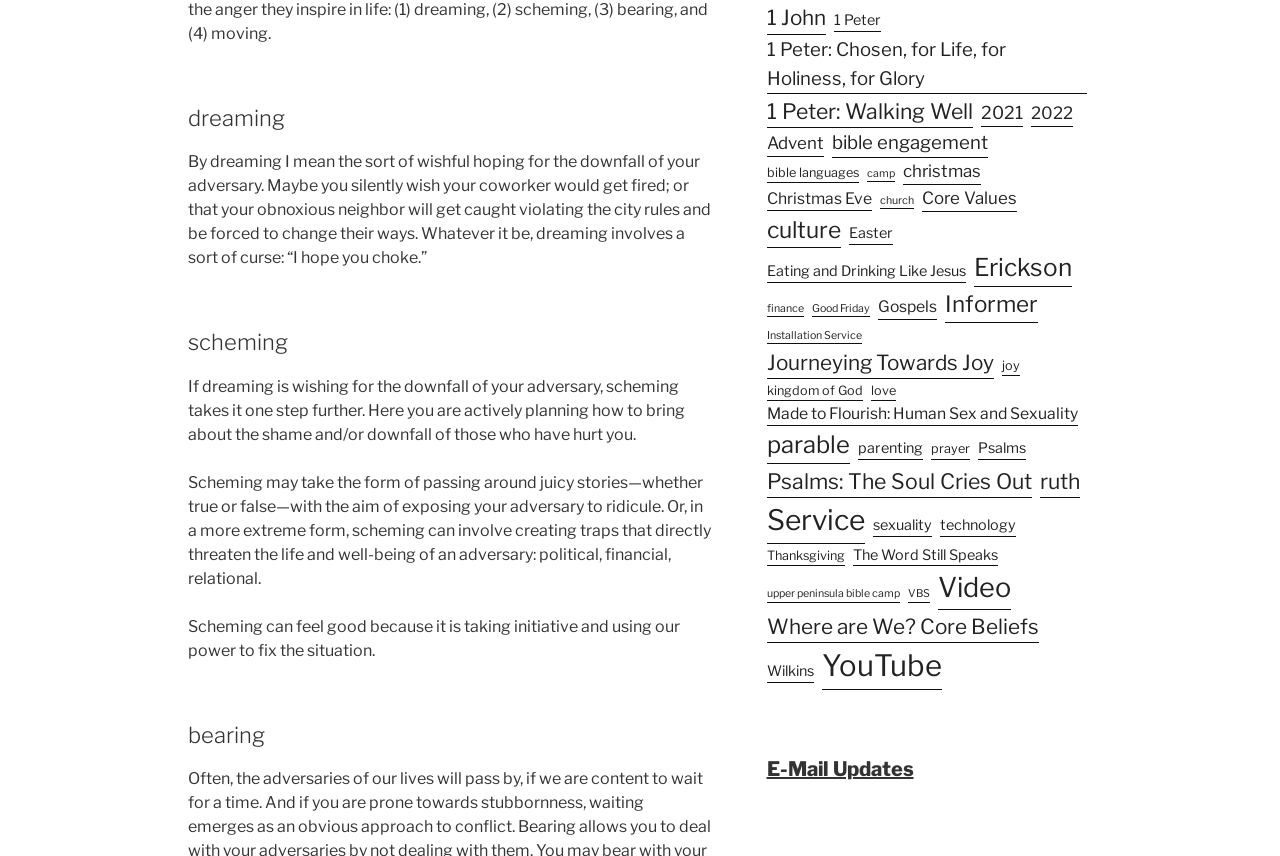What is the main topic of the webpage?
Observe the image and answer the question with a one-word or short phrase response.

Bible studies